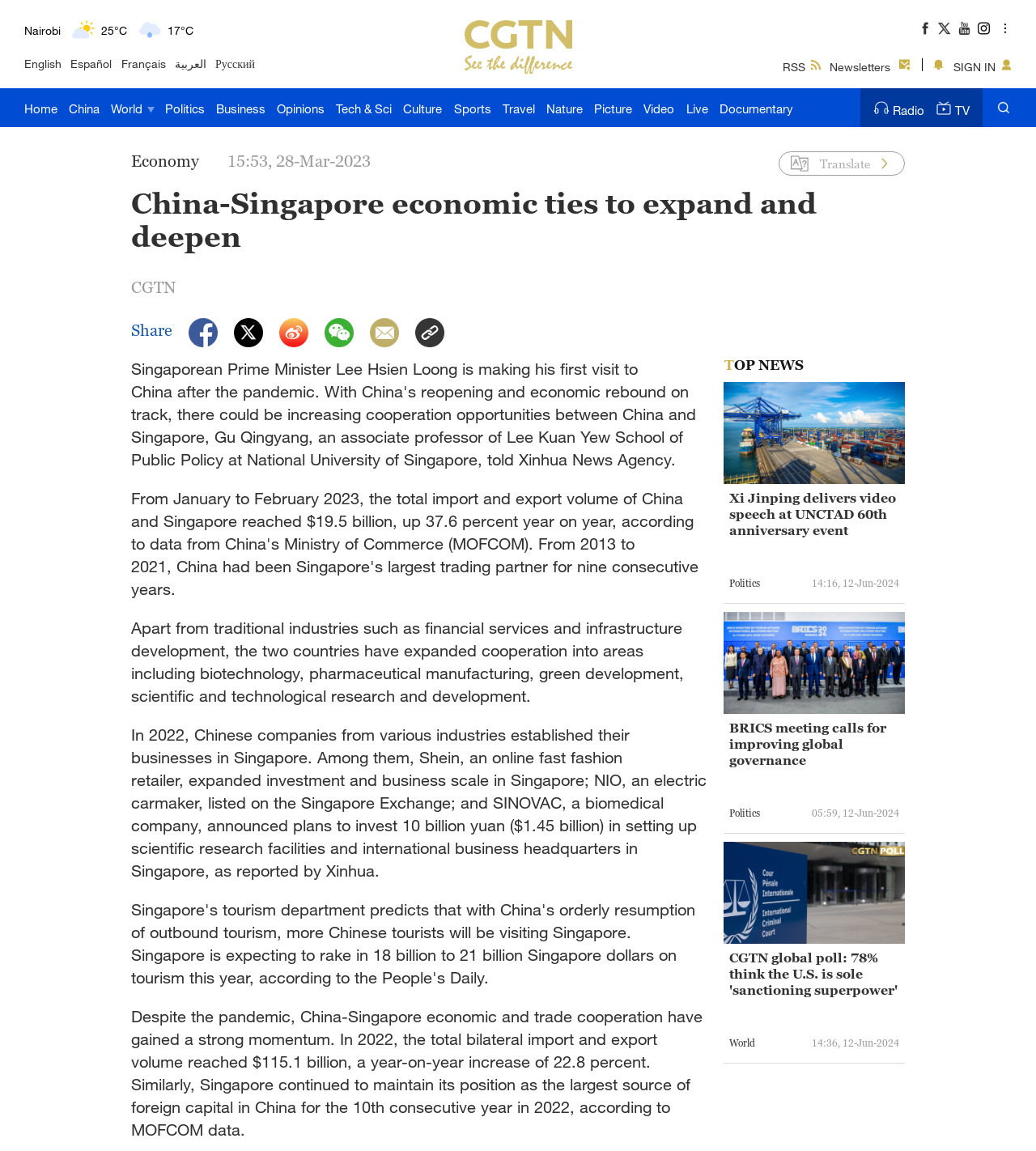What languages can users switch to on this webpage?
Please ensure your answer to the question is detailed and covers all necessary aspects.

I found the answer by looking at the top navigation bar of the webpage, where it provides links to switch to different languages. The languages listed are English, Español, Français, العربية, and Русский.